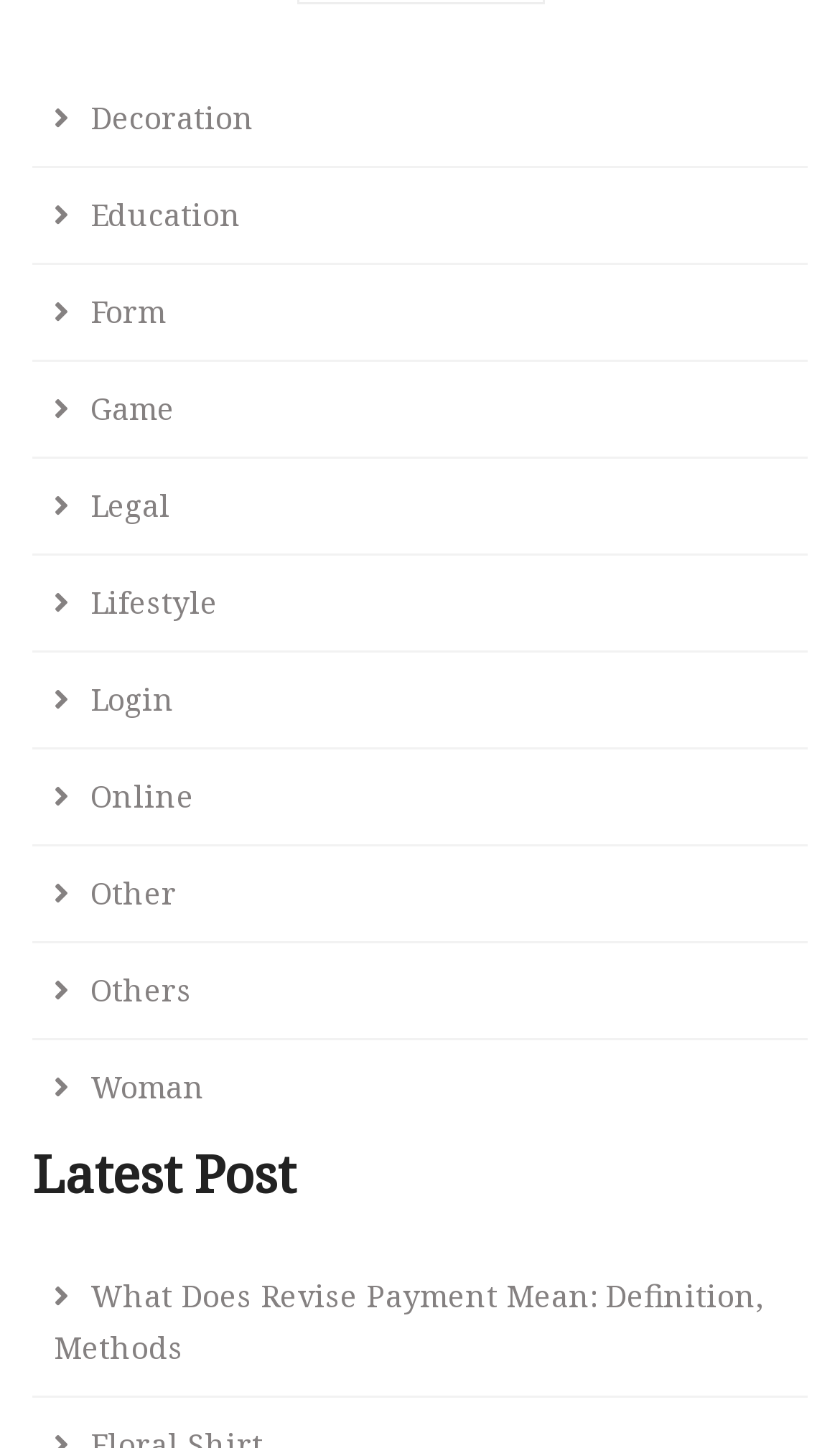What is the last category listed?
Give a single word or phrase as your answer by examining the image.

Woman